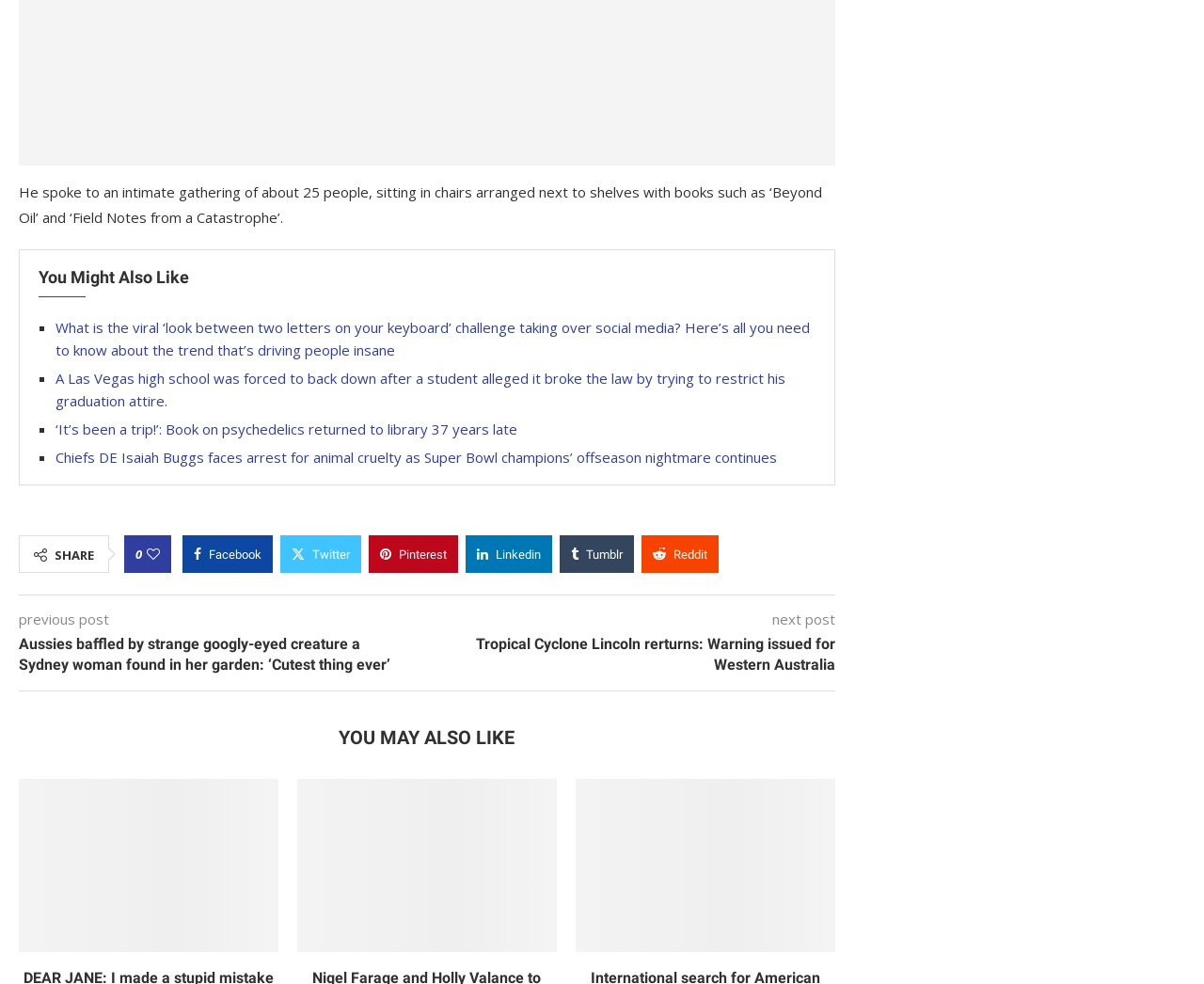Locate the bounding box coordinates of the segment that needs to be clicked to meet this instruction: "Read the article about DEAR JANE".

[0.016, 0.791, 0.231, 0.967]